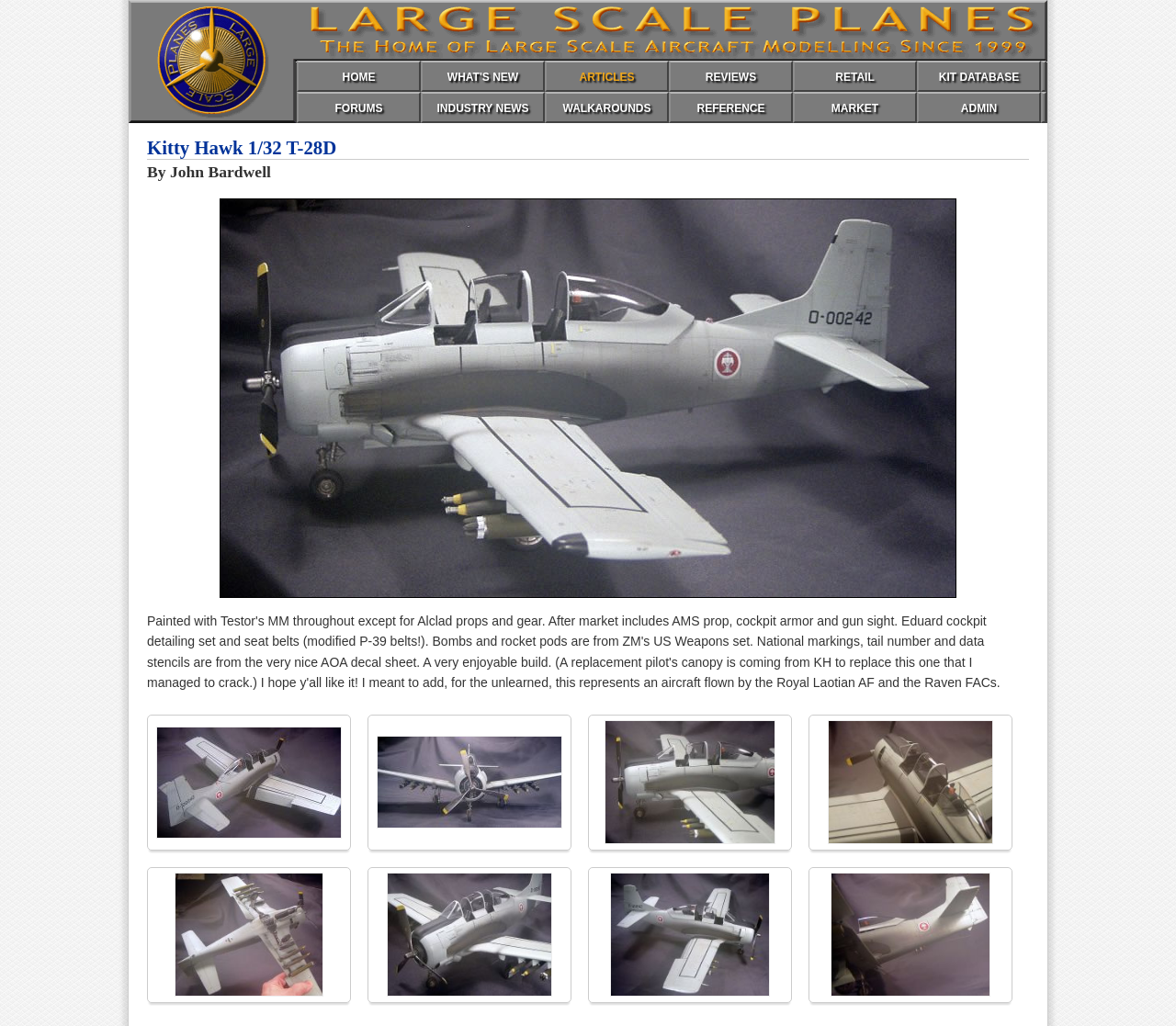Is there an image on this page?
Look at the image and provide a short answer using one word or a phrase.

Yes